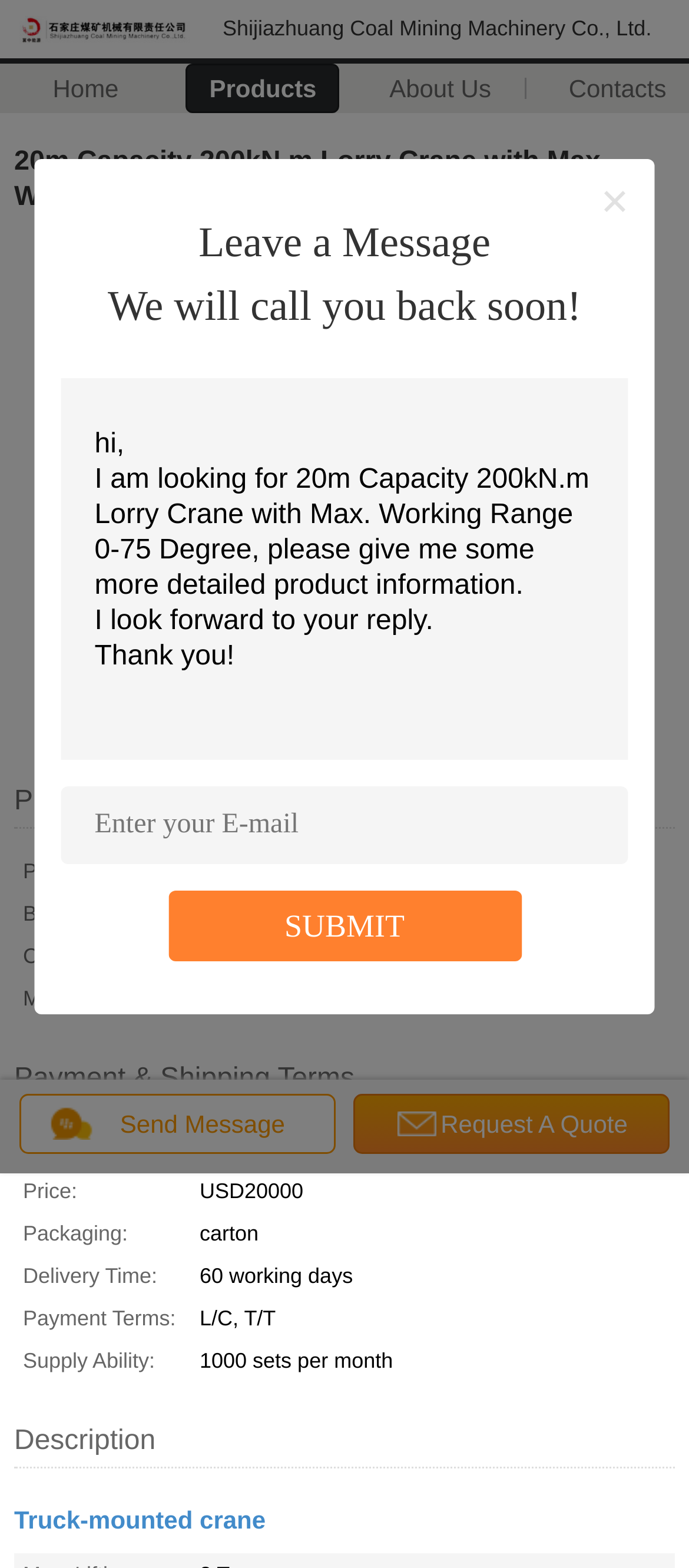Illustrate the webpage's structure and main components comprehensively.

This webpage is about a product, specifically a 20m Capacity 200kN.m Lorry Crane with Max. Working Range 0-75 Degree, from Shijiazhuang Coal Mining Machinery Co., Ltd. in China. 

At the top of the page, there is a navigation menu with links to "Home", "Products", and "About Us". Below this menu, there is a section with the company's name and logo, along with a "Leave a Message" button and a message that says "We will call you back soon!".

On the left side of the page, there is a product image and a heading with the product name. Below the image, there are two buttons, "Get Best Price" and "Contact Us". 

On the right side of the page, there is a table with product details, including the place of origin, brand name, certification, and model number. Below this table, there is another table with payment and shipping terms, including the minimum order, price, packaging, delivery time, payment terms, and supply ability.

Further down the page, there is a section with a heading "Description" and a subheading "Truck-mounted crane", which is also a link. 

Throughout the page, there are several call-to-action buttons, including "SUBMIT", "Send Message", and "Request A Quote", which allow users to interact with the company and inquire about the product.